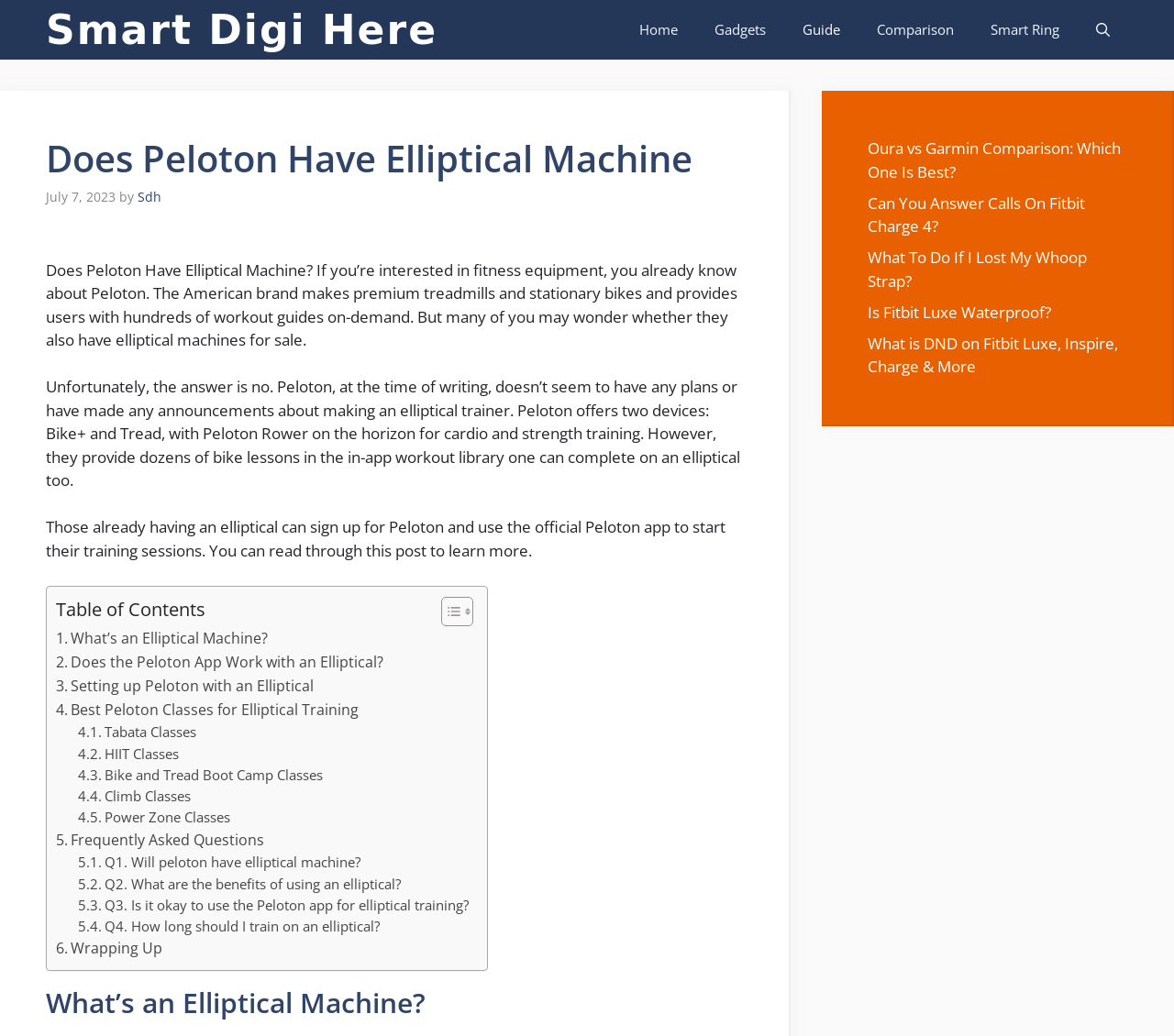Can I use the Peloton app with an elliptical?
Refer to the image and respond with a one-word or short-phrase answer.

Yes